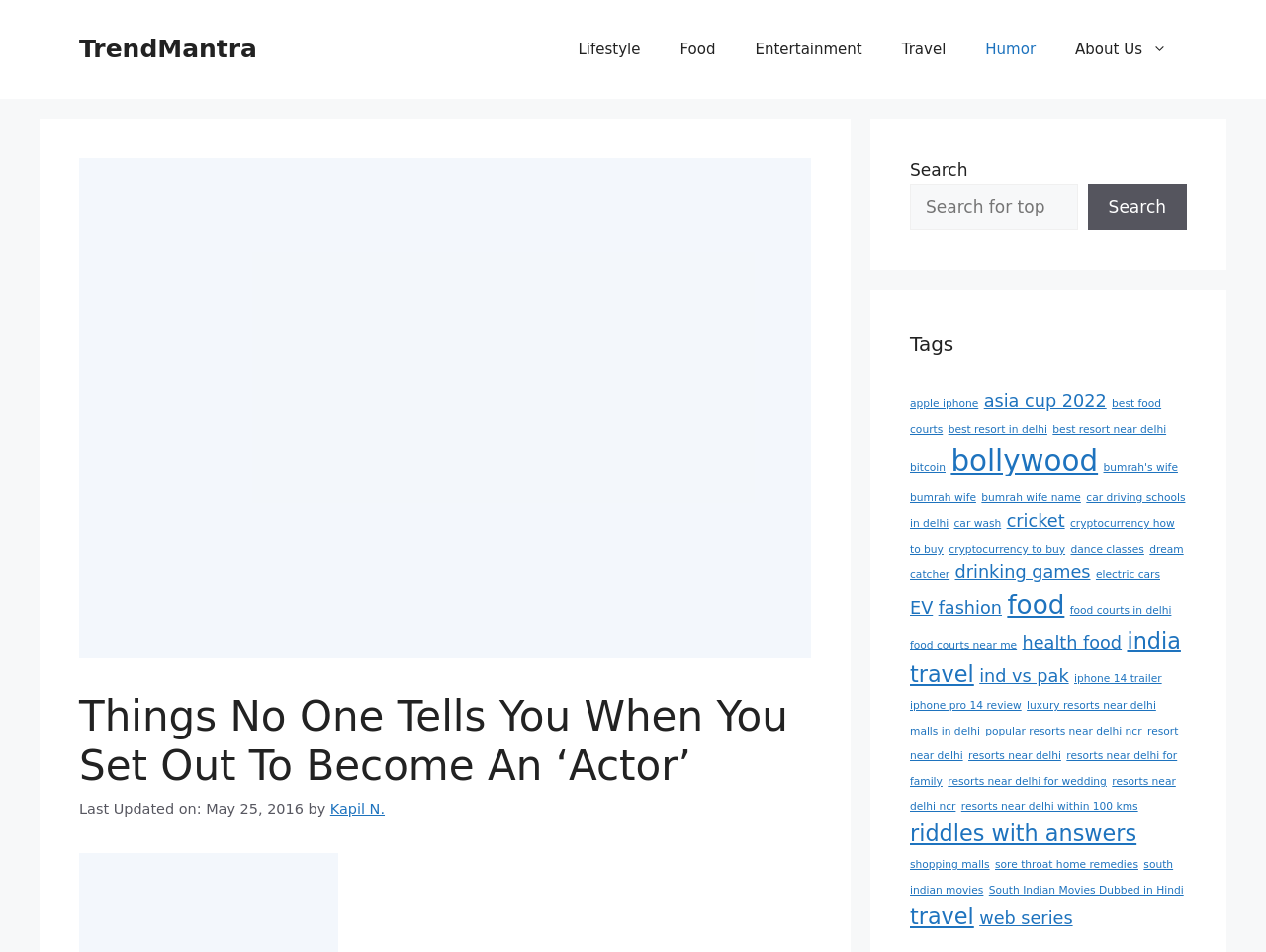Given the element description resorts near delhi for family, identify the bounding box coordinates for the UI element on the webpage screenshot. The format should be (top-left x, top-left y, bottom-right x, bottom-right y), with values between 0 and 1.

[0.719, 0.787, 0.93, 0.827]